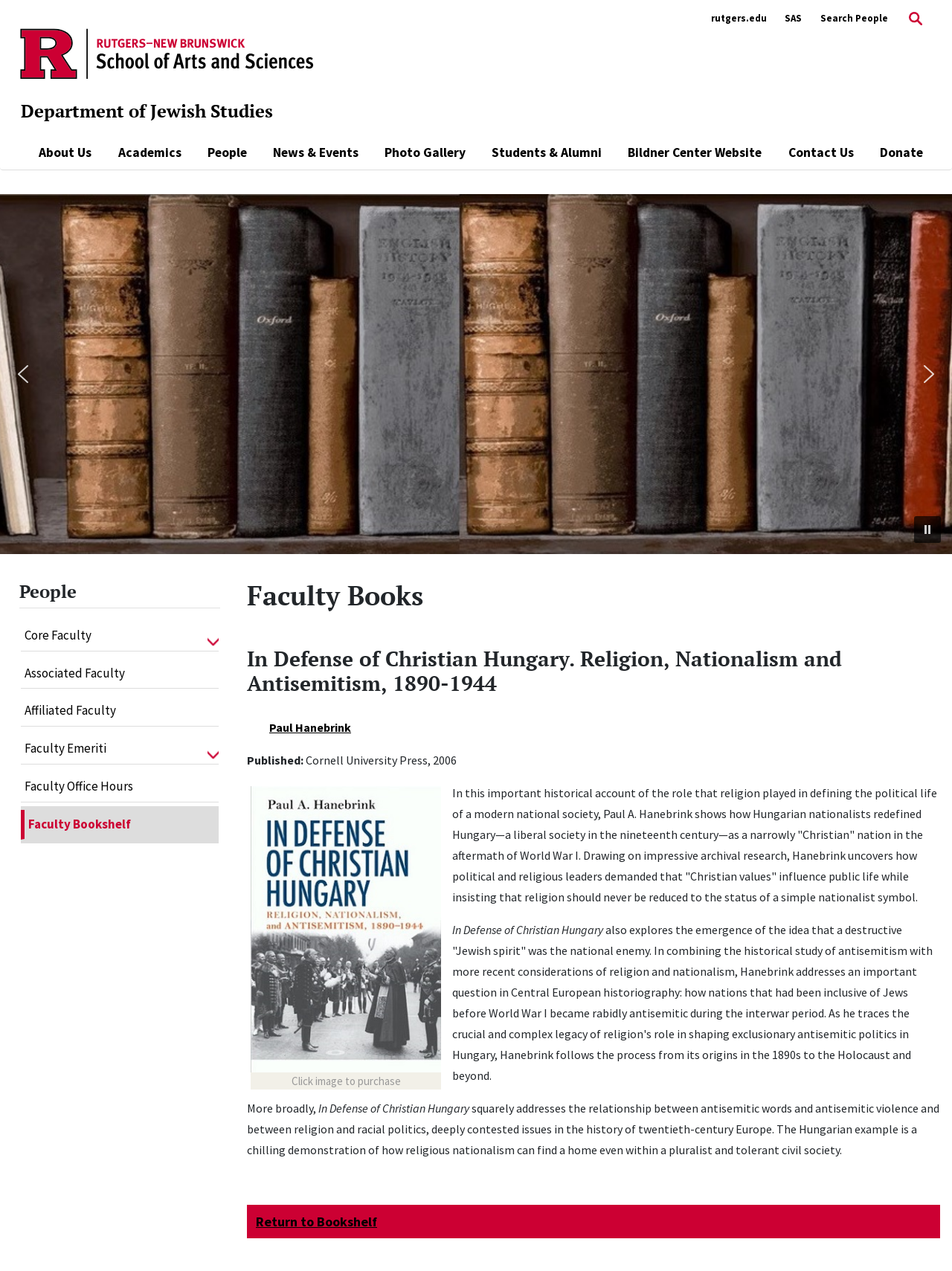Locate the bounding box coordinates of the clickable part needed for the task: "Click the 'Back to Top' link".

[0.948, 0.705, 0.984, 0.731]